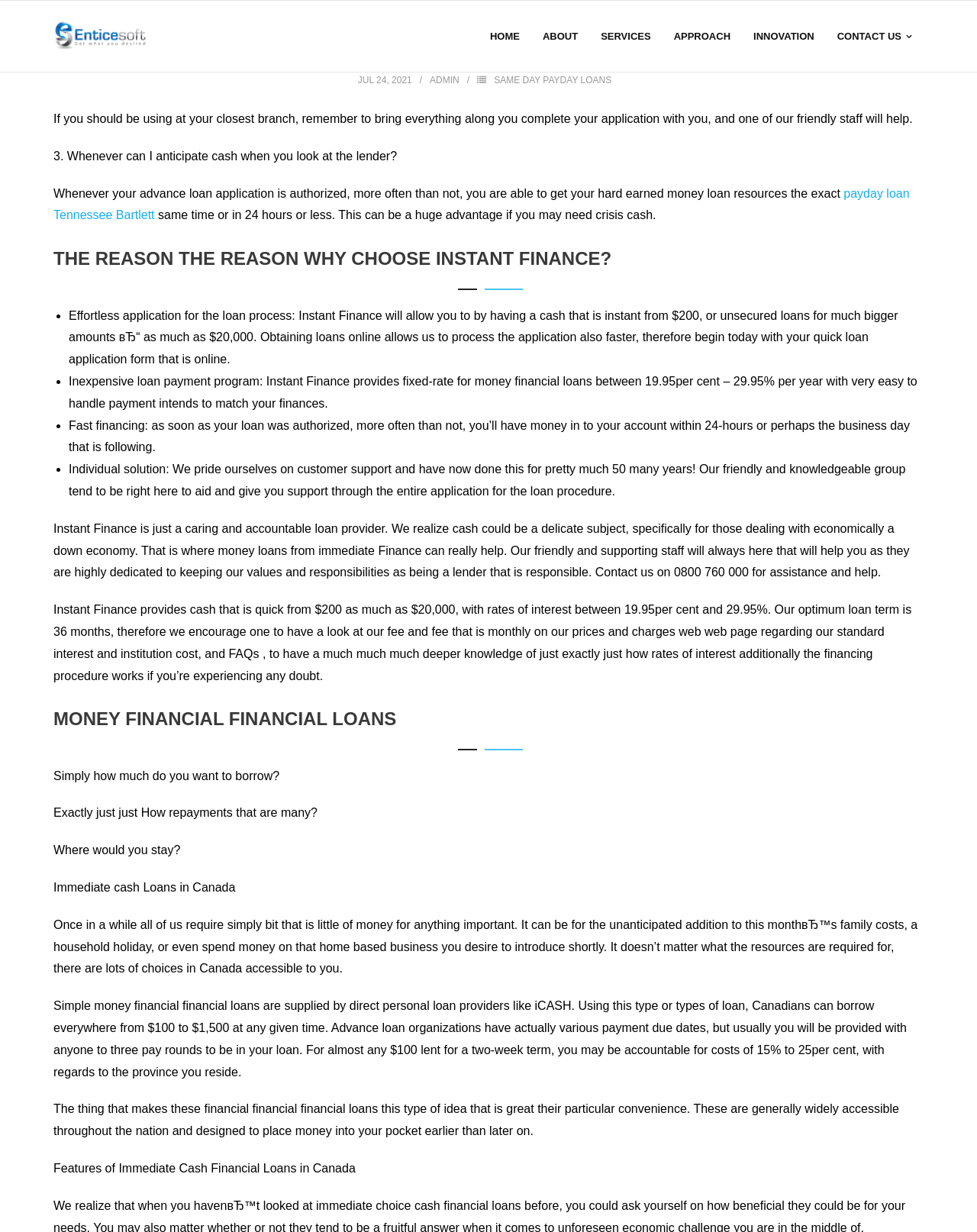What is the purpose of the loan?
Provide a detailed answer to the question, using the image to inform your response.

The purpose of the loan can be inferred from the introductory sentence 'From time to time all of us require merely a bit that is little of money for anything important'. This suggests that the loan is intended for unexpected expenses or important financial needs.